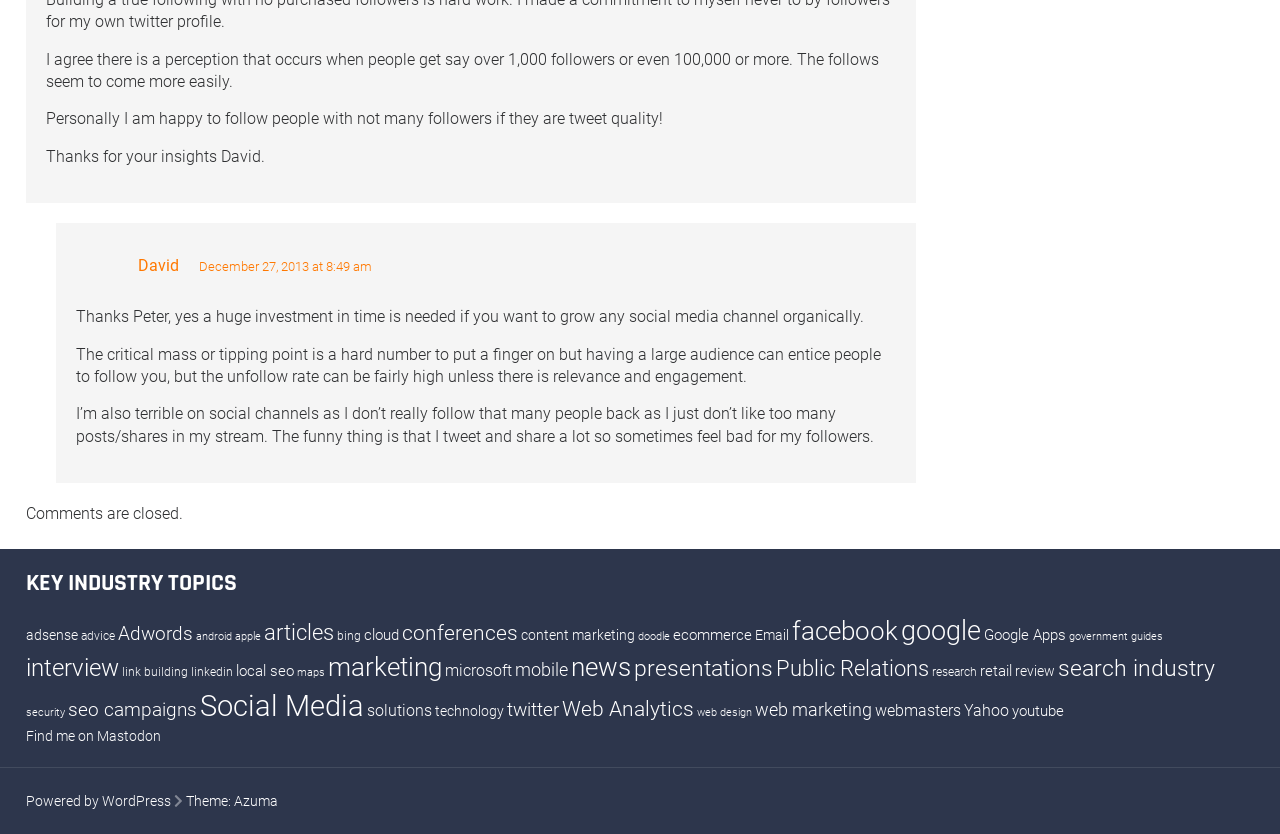Who is the author of the article?
Please give a well-detailed answer to the question.

The article does not explicitly mention the author's name, although there are comments from individuals named David and Peter.